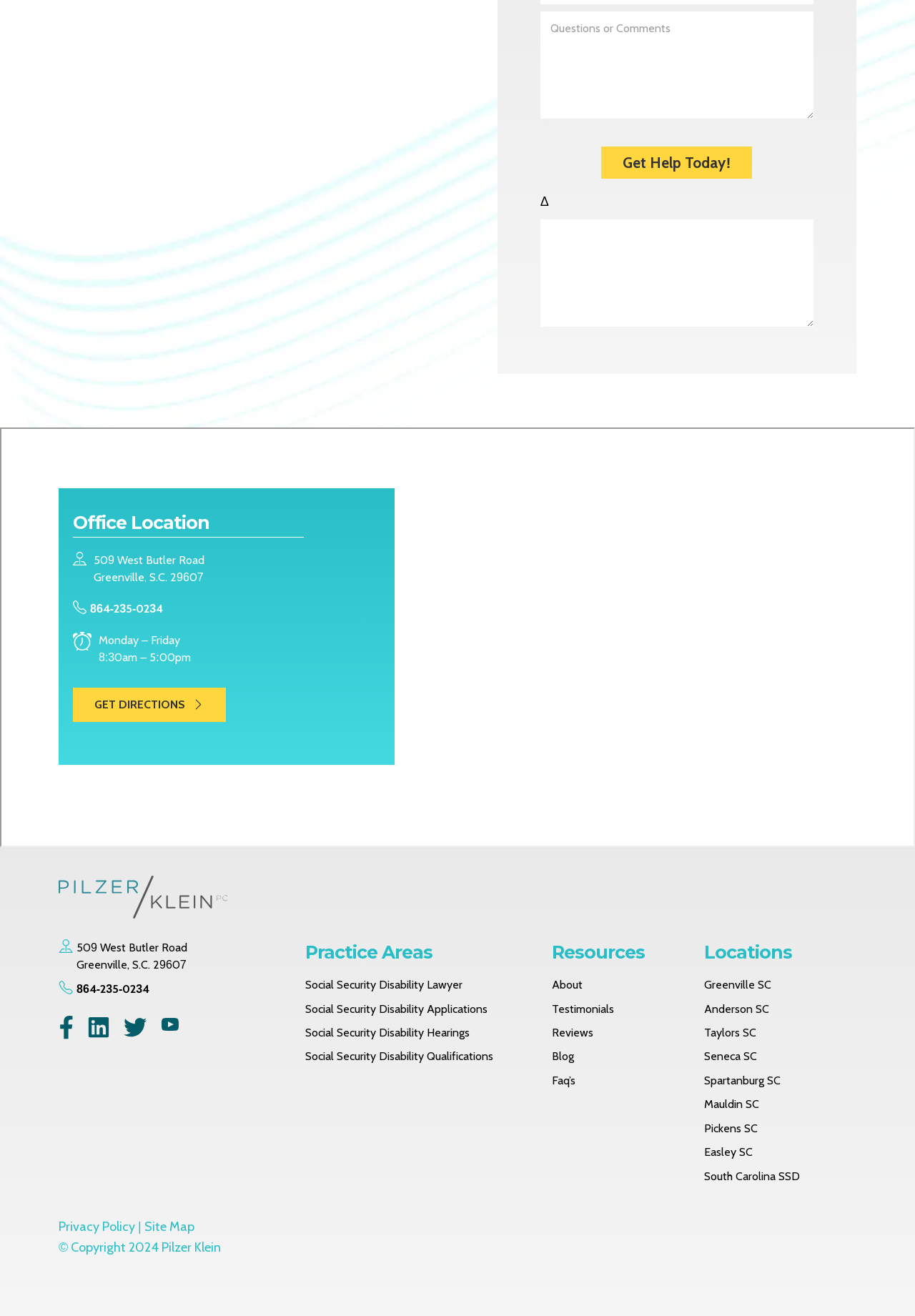Identify the bounding box coordinates for the element you need to click to achieve the following task: "Get help today". The coordinates must be four float values ranging from 0 to 1, formatted as [left, top, right, bottom].

[0.657, 0.111, 0.822, 0.136]